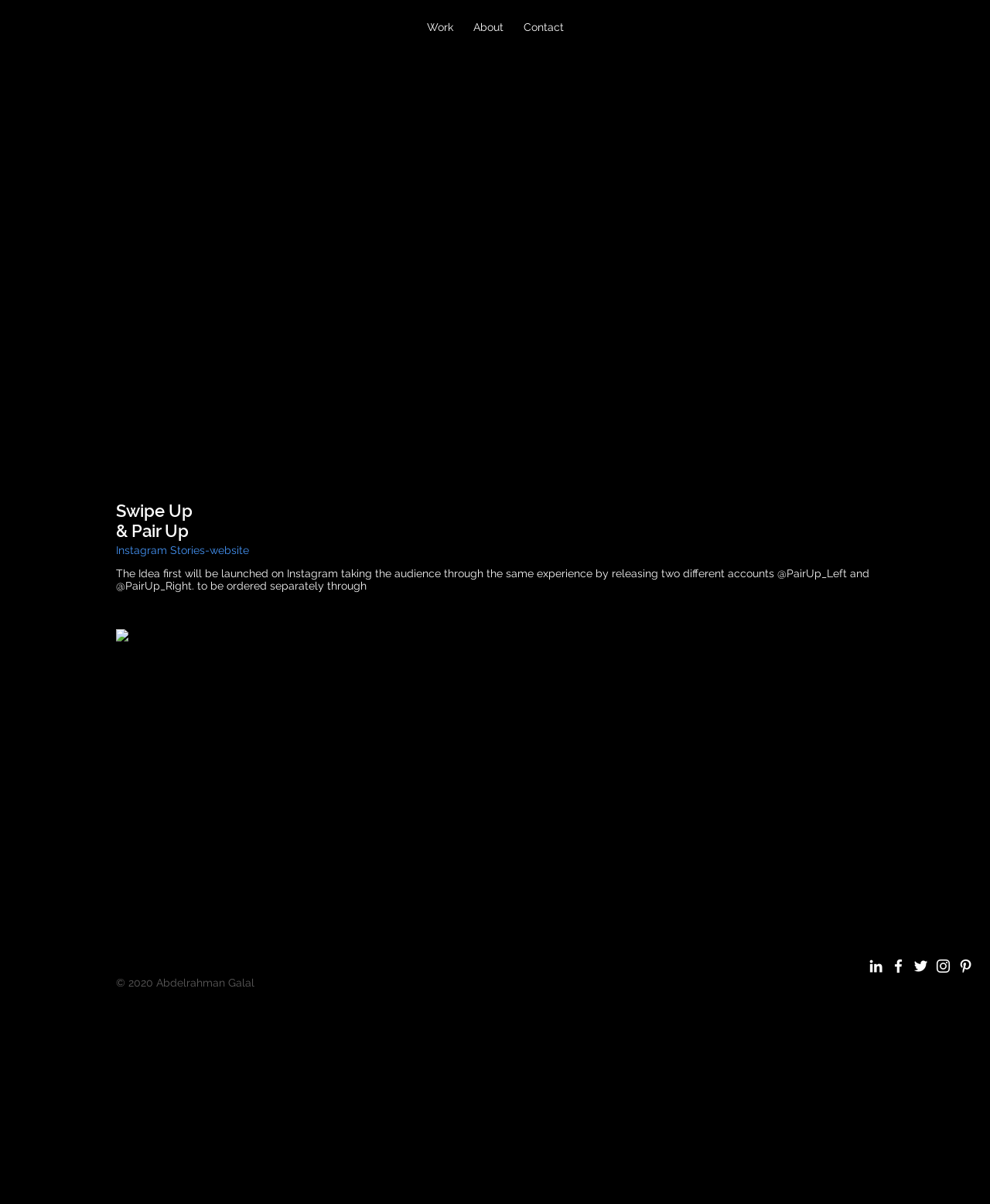Give a short answer using one word or phrase for the question:
What is the purpose of the two Instagram accounts?

To take the audience through the same experience